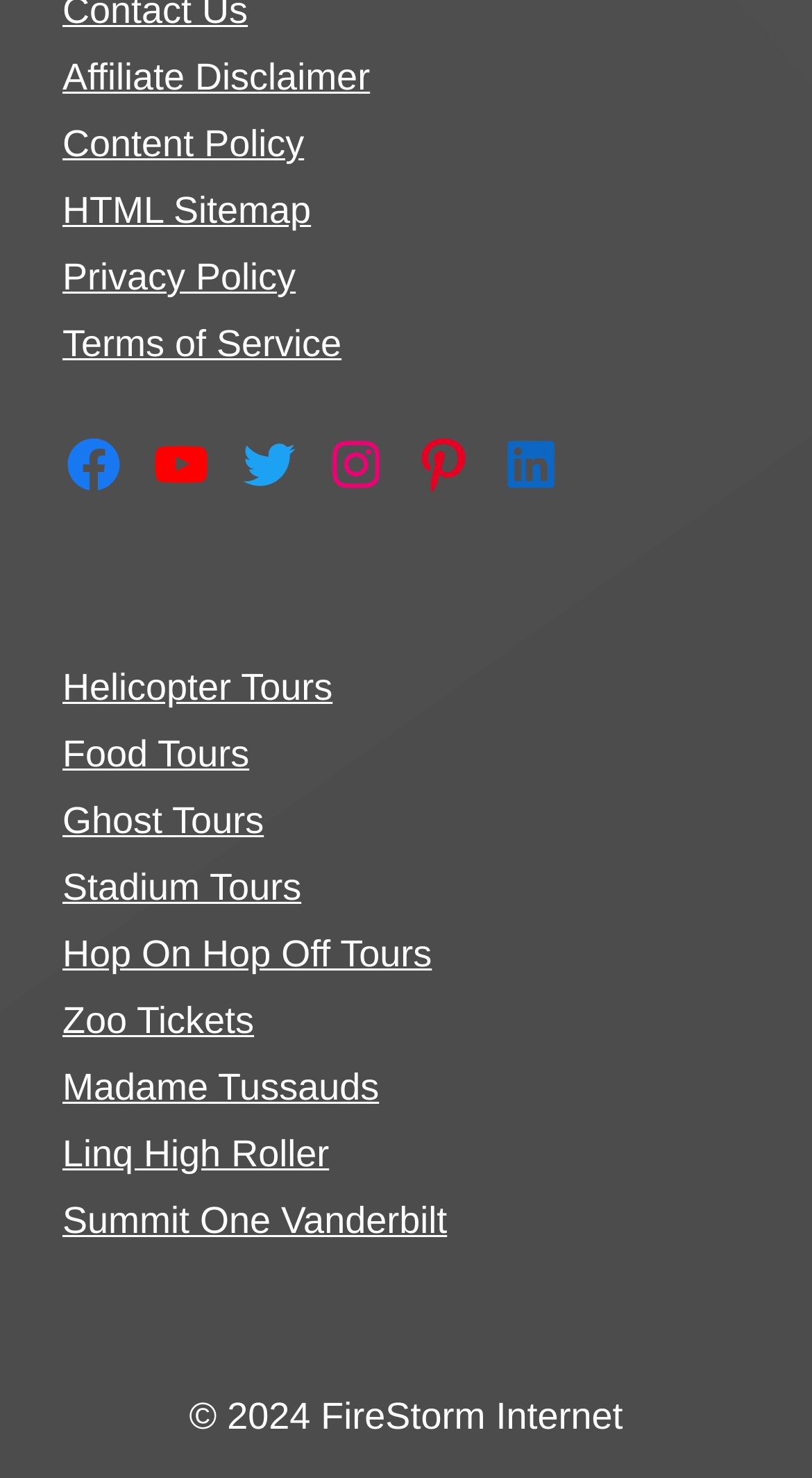Using the information in the image, could you please answer the following question in detail:
How many policy links are there?

I counted the number of policy links by looking at the links with policy names, which are Affiliate Disclaimer, Content Policy, Privacy Policy, and Terms of Service.